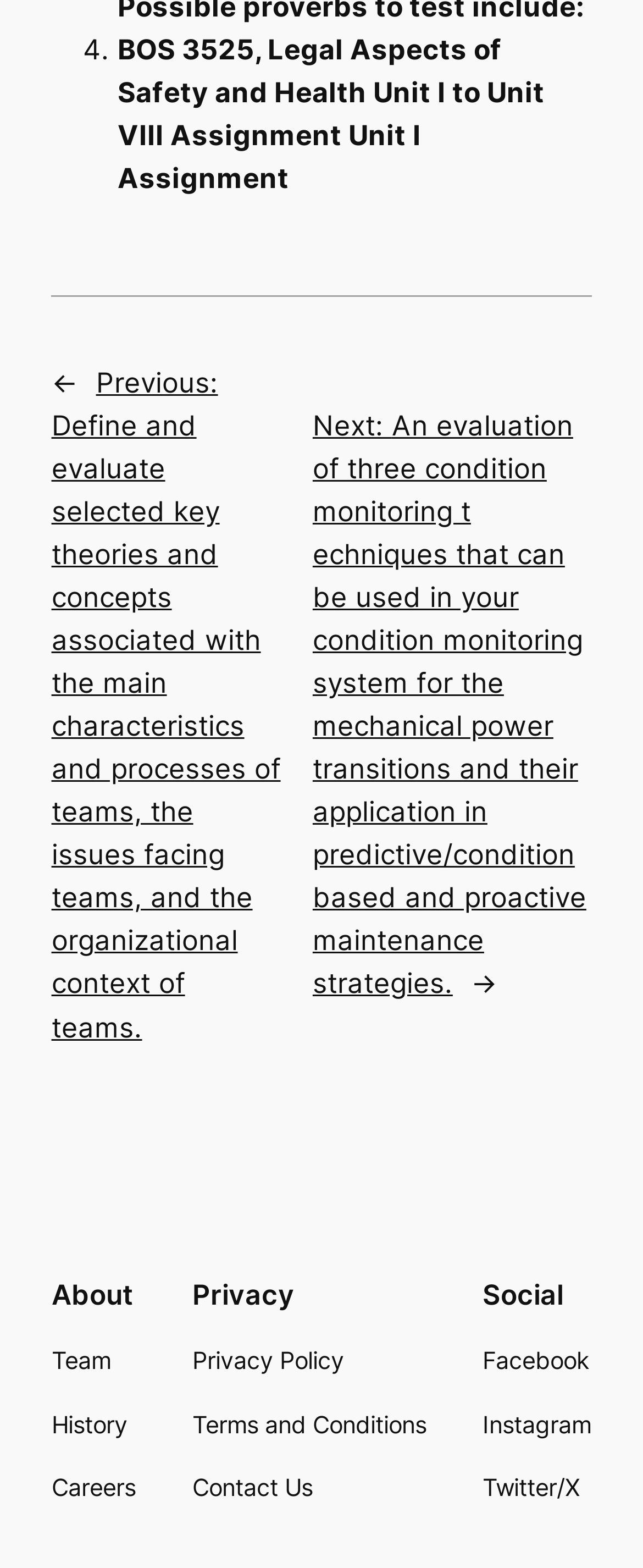Identify the bounding box coordinates for the element you need to click to achieve the following task: "Learn about the team". Provide the bounding box coordinates as four float numbers between 0 and 1, in the form [left, top, right, bottom].

[0.08, 0.857, 0.172, 0.88]